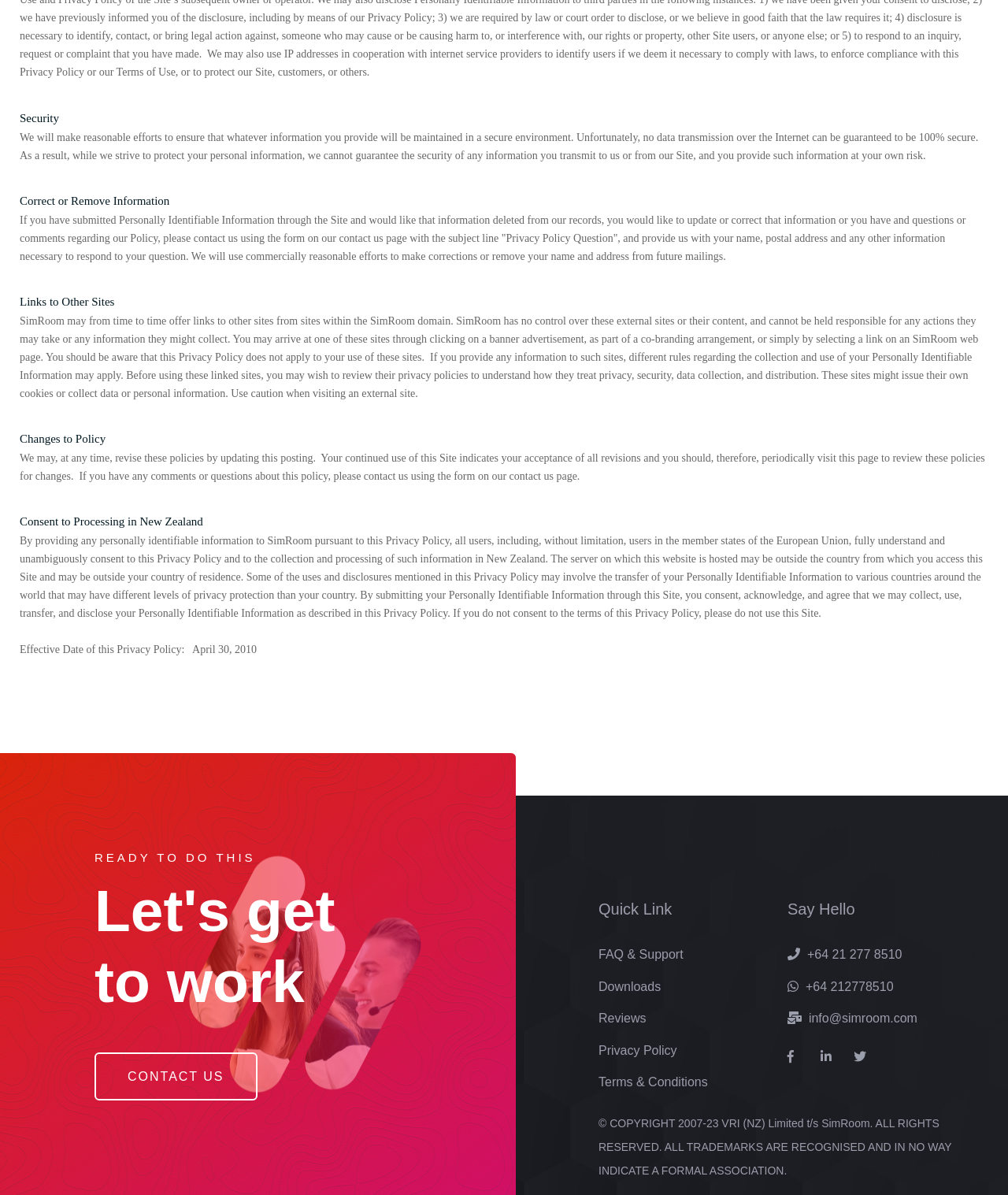Highlight the bounding box coordinates of the element you need to click to perform the following instruction: "Click Reviews."

[0.594, 0.846, 0.641, 0.858]